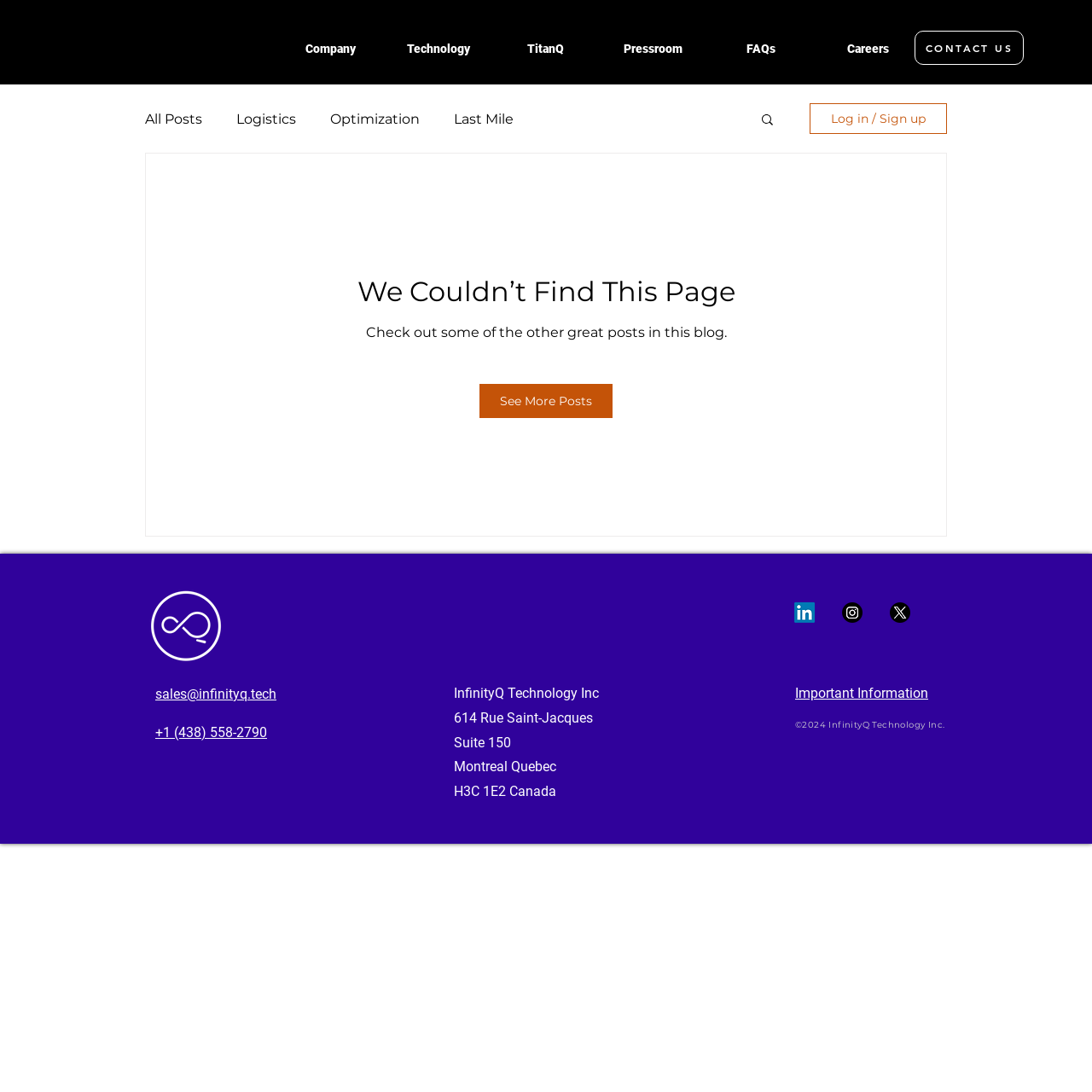What is the address of the company?
Please provide a comprehensive answer based on the information in the image.

I found the company address by looking at the footer section of the webpage, where it is written in multiple lines as '614 Rue Saint-Jacques', 'Suite 150', 'Montreal Quebec', and 'H3C 1E2 Canada'.